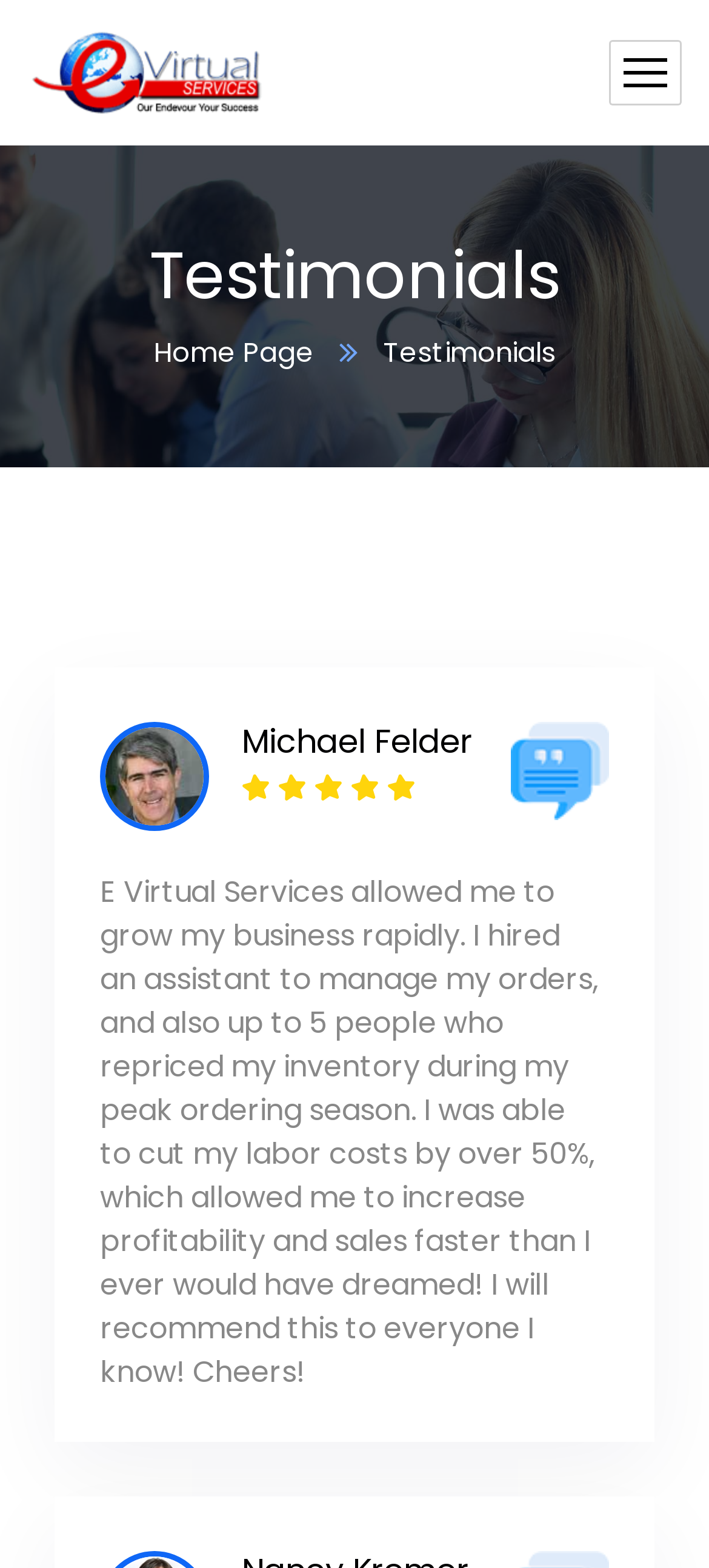What task did the author hire an assistant to manage?
Using the image as a reference, give a one-word or short phrase answer.

Orders